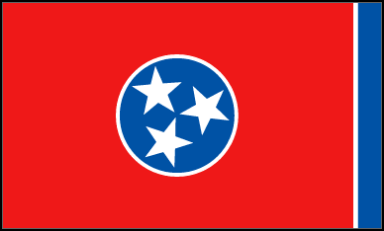Respond to the following question with a brief word or phrase:
How many white stars are on the blue circular emblem?

Three